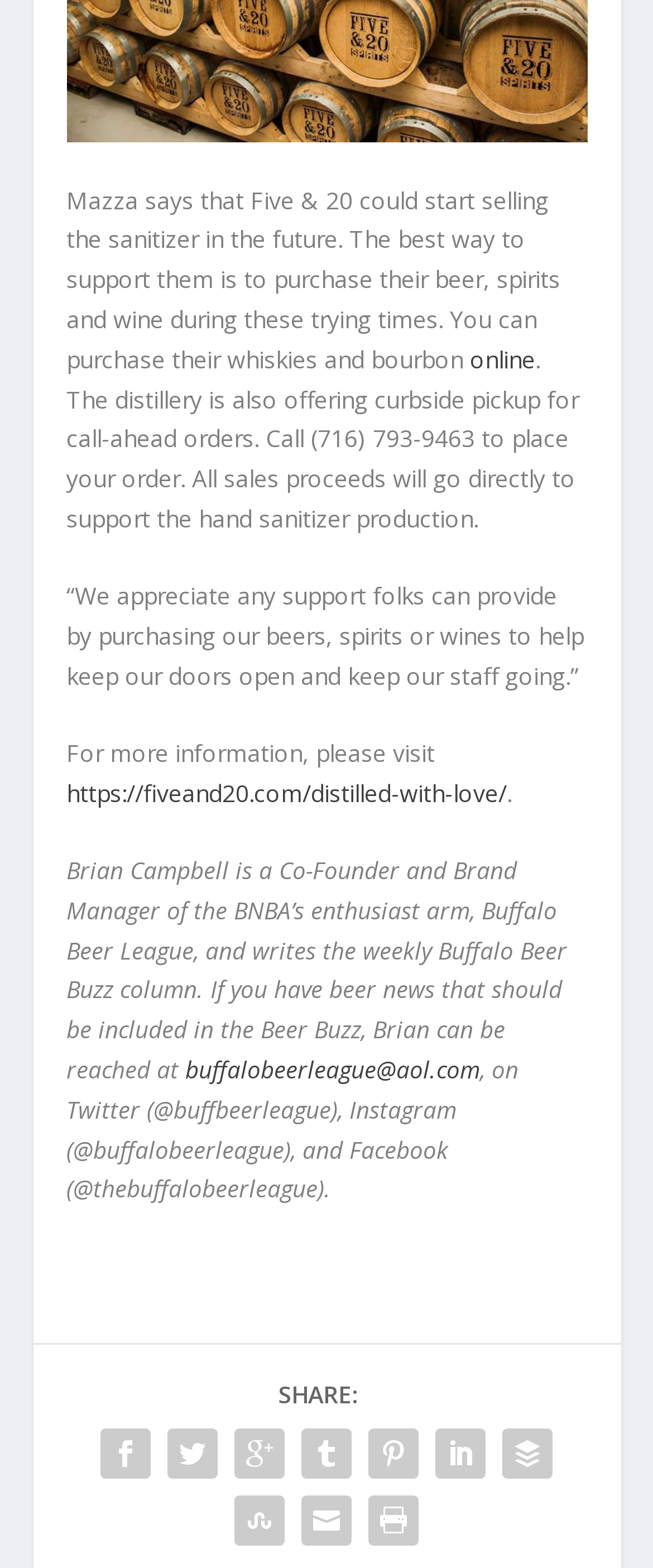How can customers support the hand sanitizer production?
Please give a detailed and elaborate answer to the question.

According to the webpage, the best way to support the hand sanitizer production is to purchase their beer, spirits, and wine during these trying times. This is mentioned in the first paragraph of the webpage.